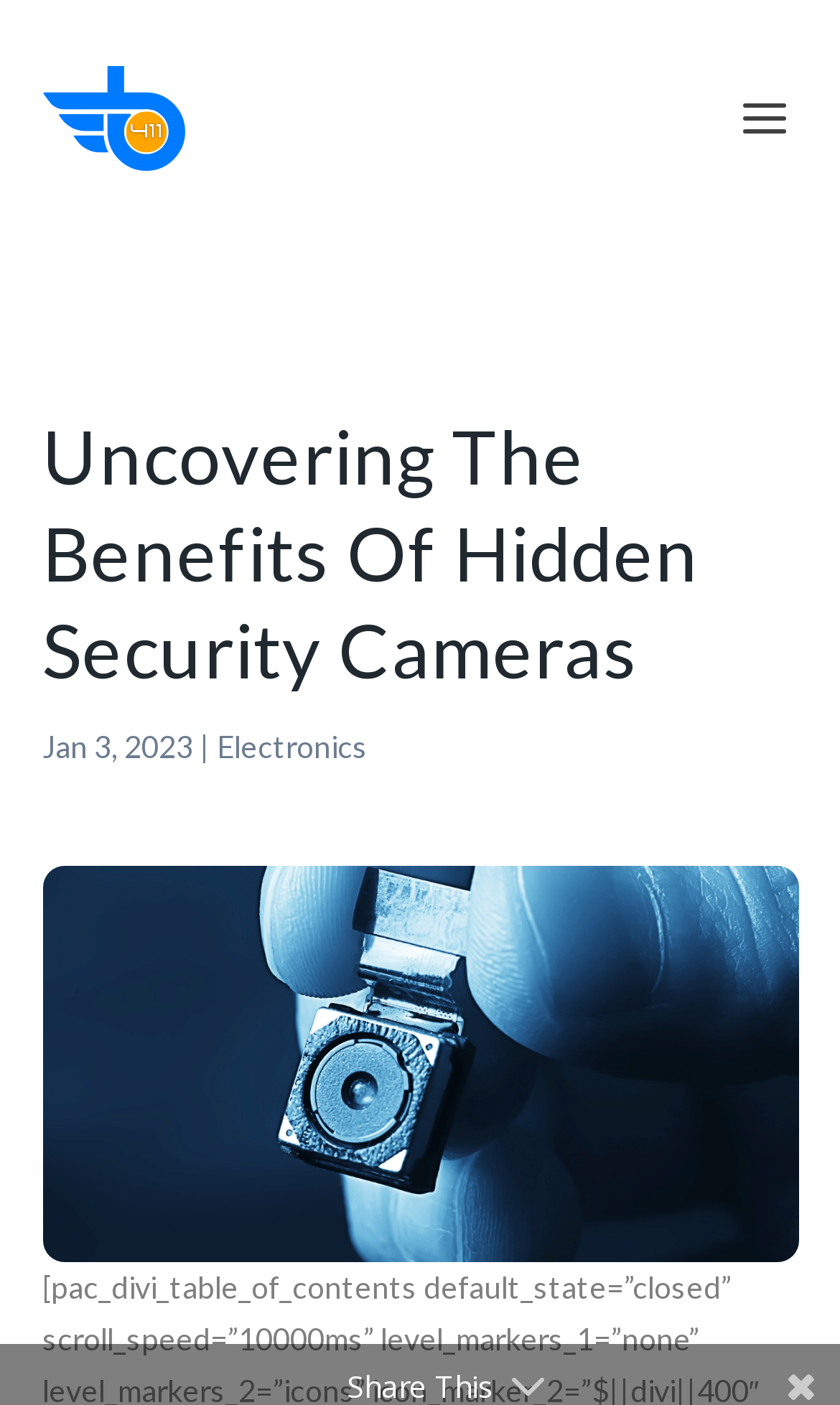Find the bounding box coordinates for the HTML element specified by: "Kidney Disease".

None